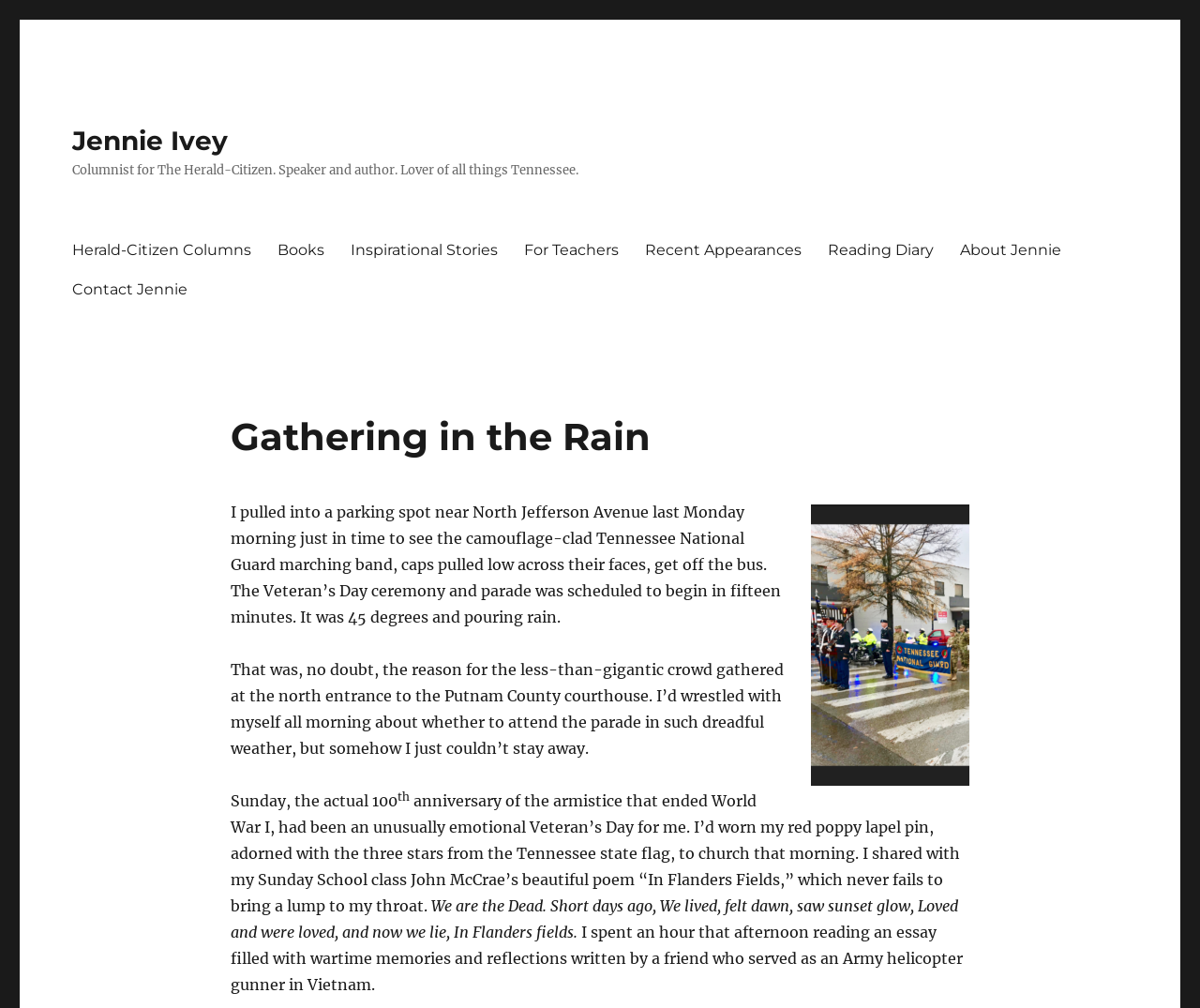Please answer the following question using a single word or phrase: 
What is the temperature mentioned in the article?

45 degrees